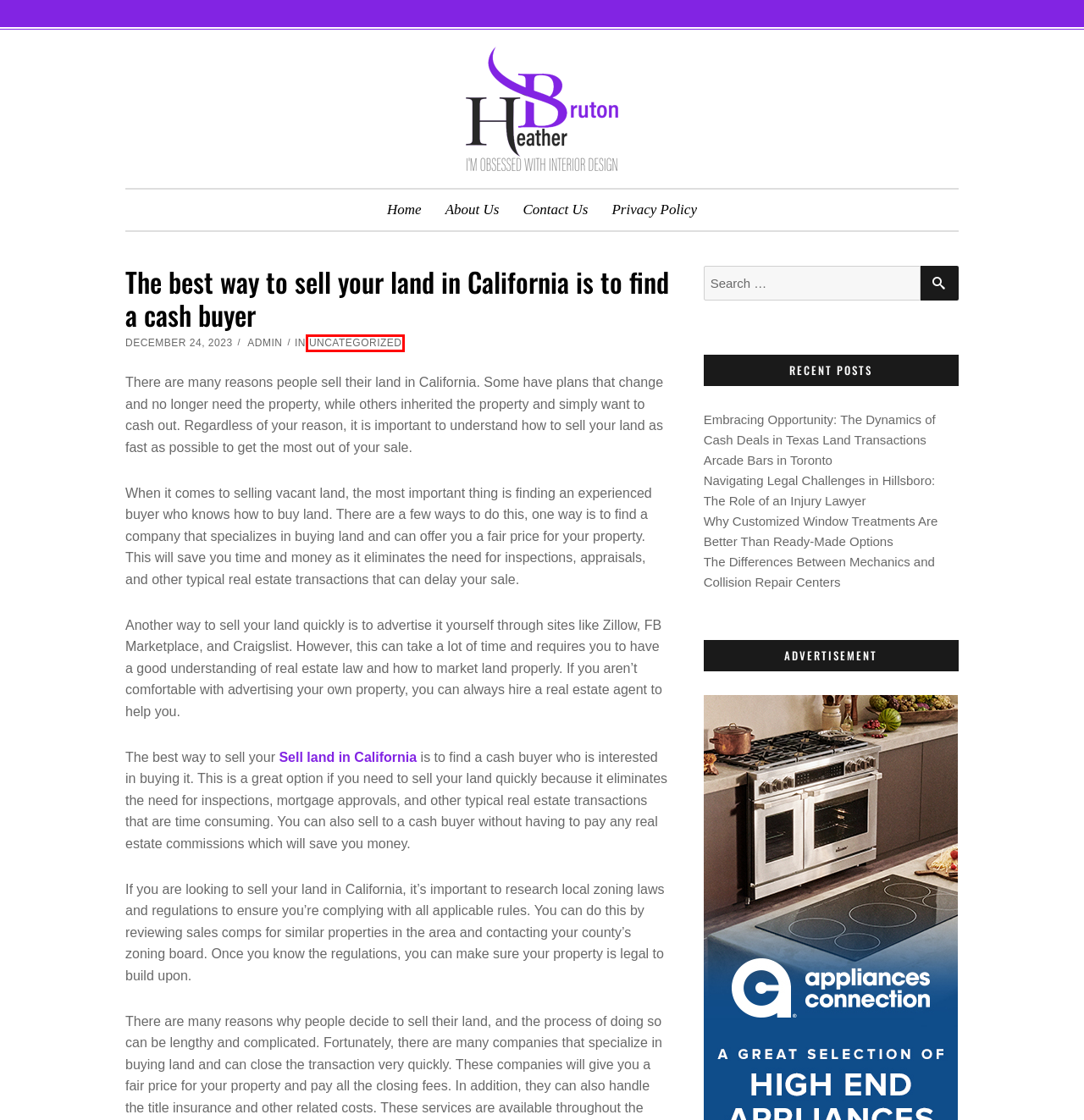You are provided with a screenshot of a webpage highlighting a UI element with a red bounding box. Choose the most suitable webpage description that matches the new page after clicking the element in the bounding box. Here are the candidates:
A. Arcade Bars in Toronto | Heather Bruton
B. Uncategorized | Heather Bruton
C. About Us | Heather Bruton
D. admin | Heather Bruton
E. Embracing Opportunity: The Dynamics of Cash Deals in Texas Land Transactions | Heather Bruton
F. Sell land in California For Cash - We Buy Land
G. Contact Us | Heather Bruton
H. Heather Bruton

B